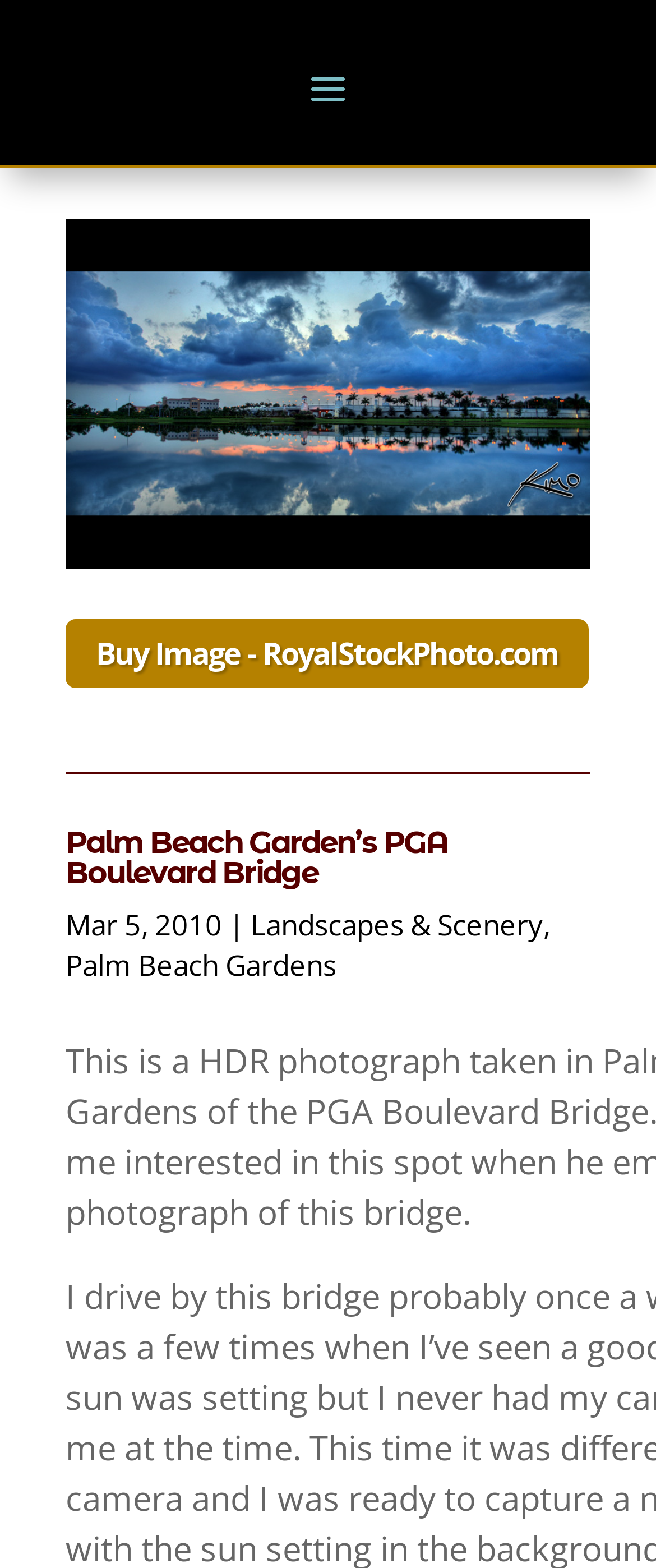What is the date of the photograph?
Please answer the question with a detailed response using the information from the screenshot.

I found the date 'Mar 5, 2010' in the static text element located below the main heading, which suggests that it is the date when the photograph was taken.